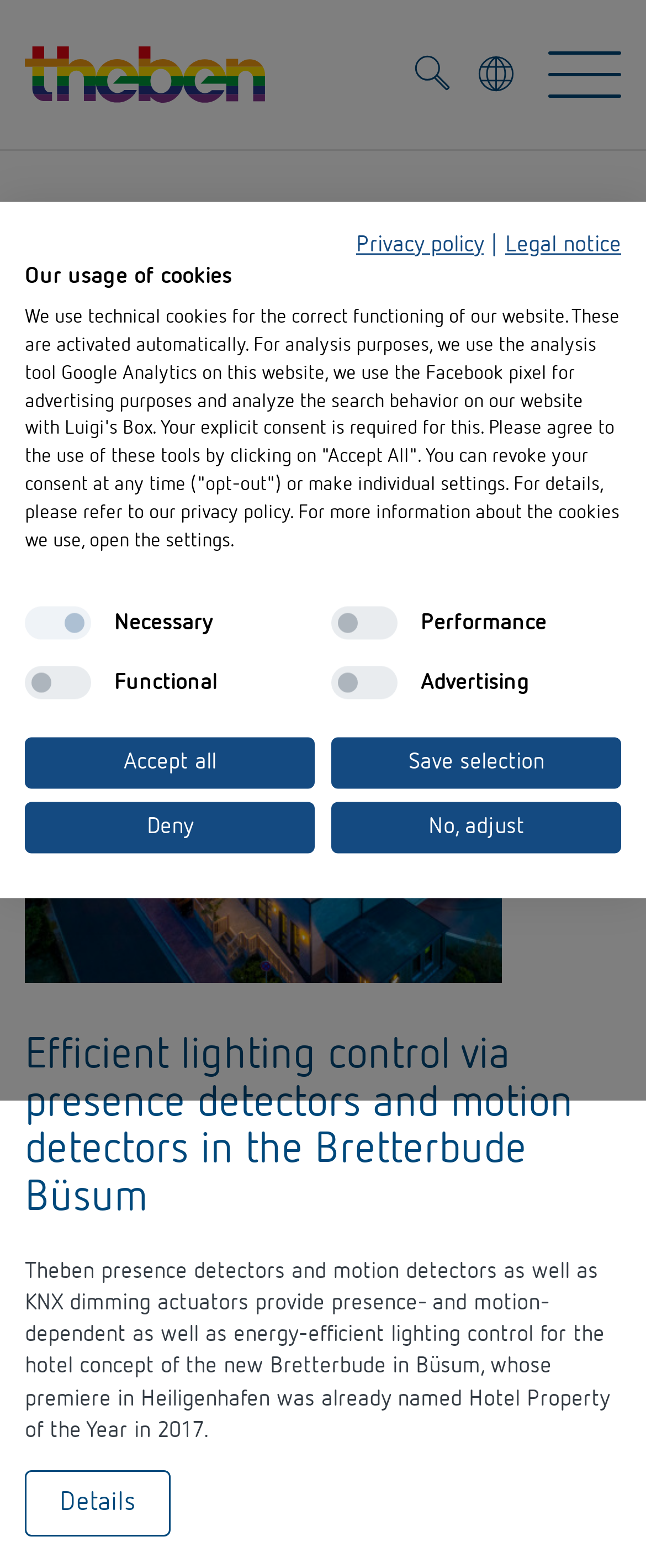Determine the main headline of the webpage and provide its text.

Meet highest demands: References from Theben